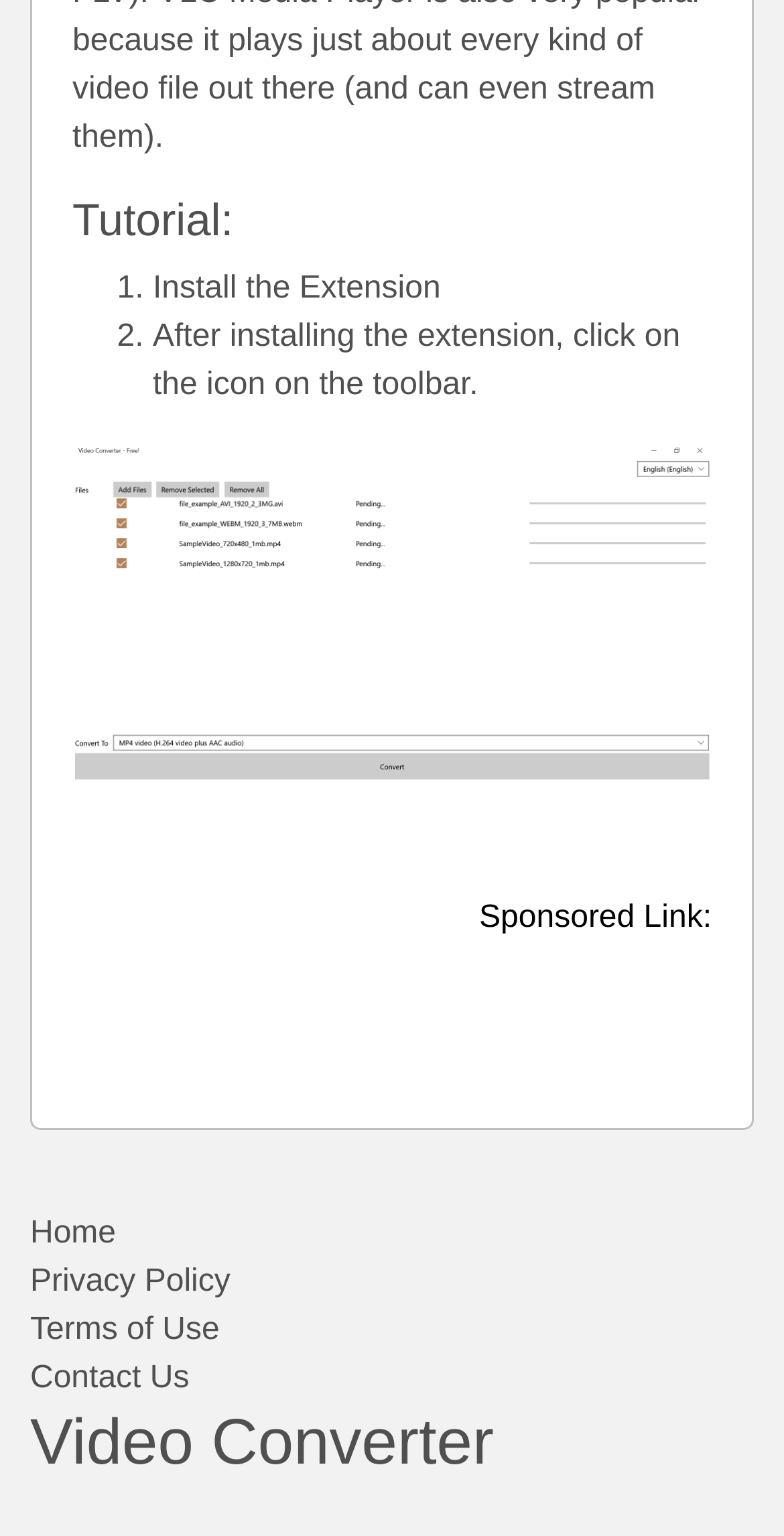Answer the following inquiry with a single word or phrase:
What is the first step in the tutorial?

Install the Extension